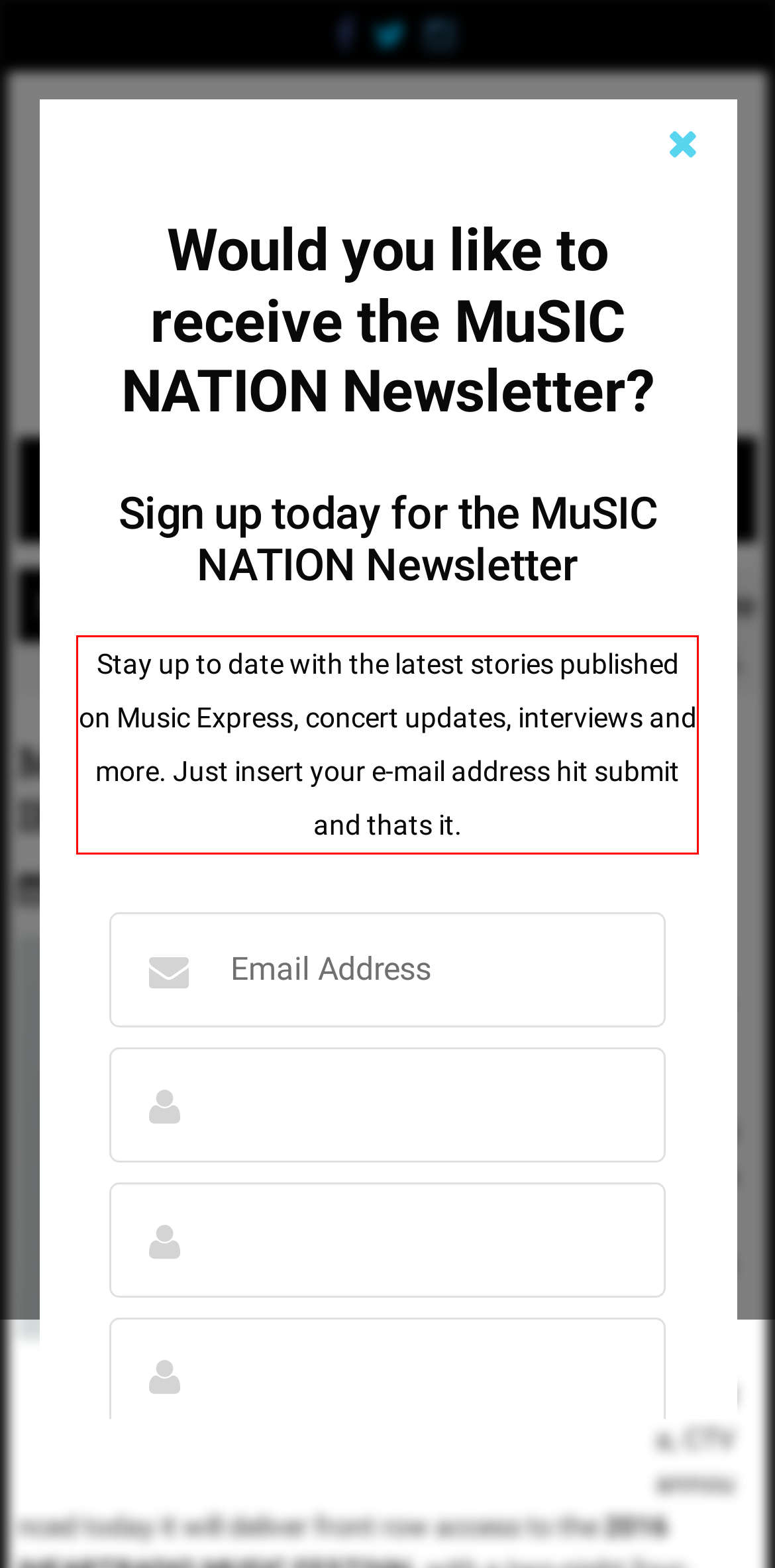Analyze the screenshot of a webpage where a red rectangle is bounding a UI element. Extract and generate the text content within this red bounding box.

Stay up to date with the latest stories published on Music Express, concert updates, interviews and more. Just insert your e-mail address hit submit and thats it.